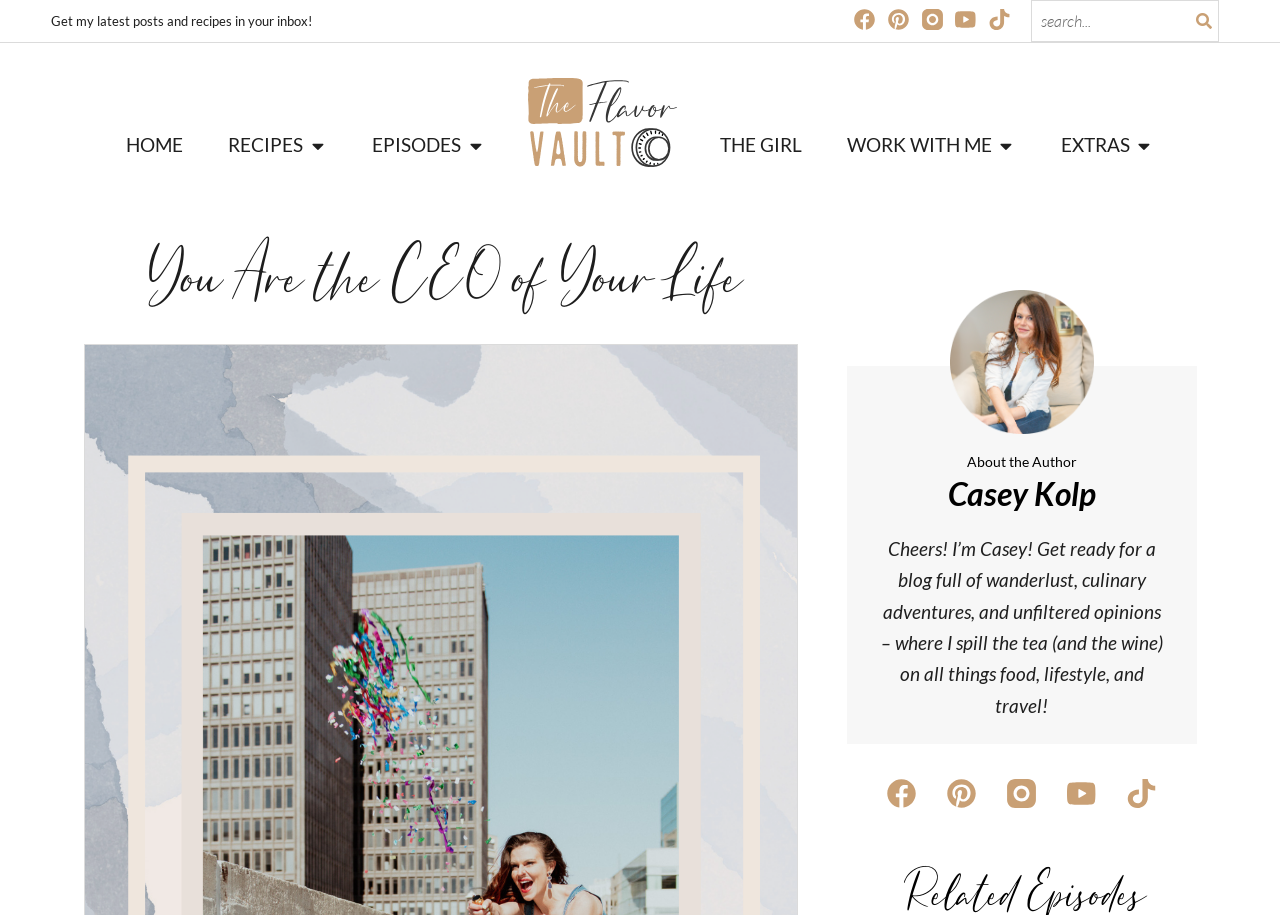Locate the bounding box coordinates of the element that should be clicked to fulfill the instruction: "Open RECIPES menu".

[0.241, 0.143, 0.256, 0.175]